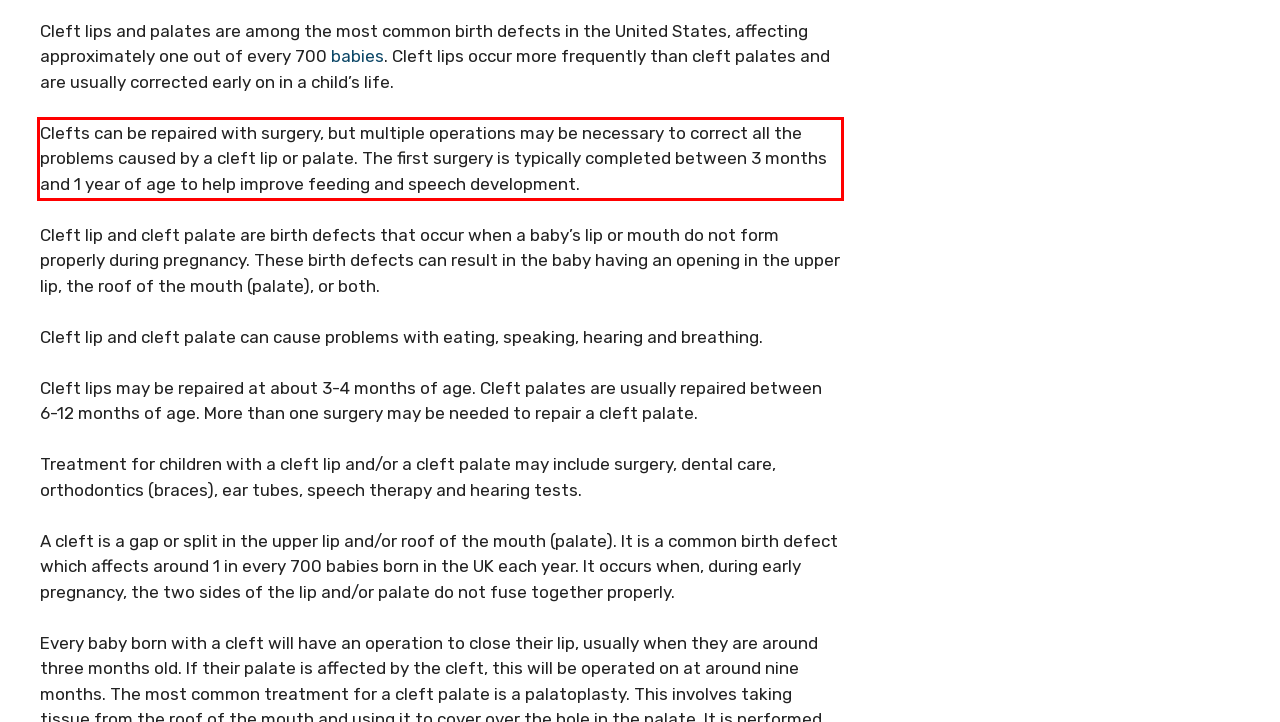There is a UI element on the webpage screenshot marked by a red bounding box. Extract and generate the text content from within this red box.

Clefts can be repaired with surgery, but multiple operations may be necessary to correct all the problems caused by a cleft lip or palate. The first surgery is typically completed between 3 months and 1 year of age to help improve feeding and speech development.